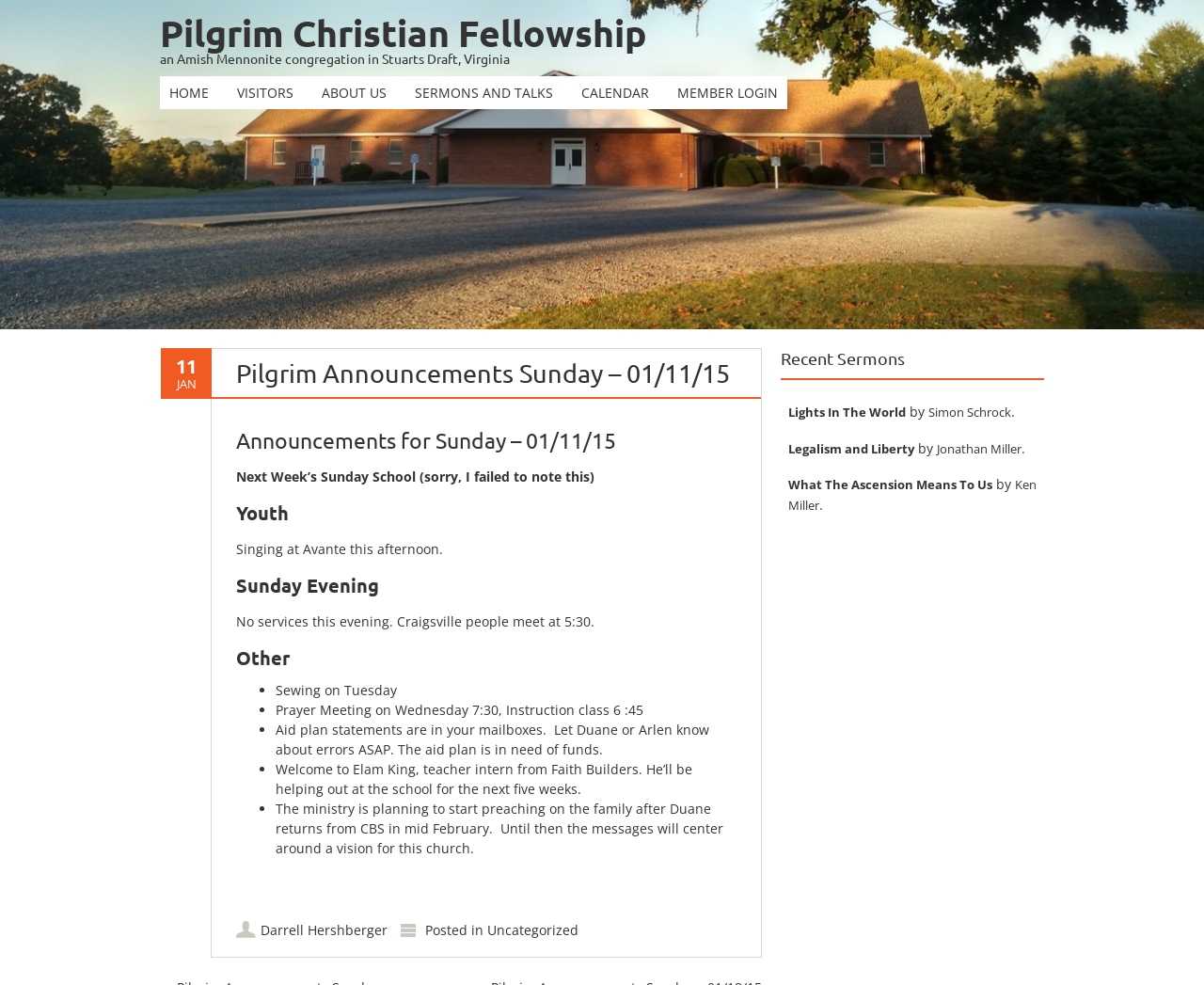Please determine the bounding box coordinates of the element's region to click in order to carry out the following instruction: "View the 'Recent Sermons' section". The coordinates should be four float numbers between 0 and 1, i.e., [left, top, right, bottom].

[0.648, 0.353, 0.867, 0.385]